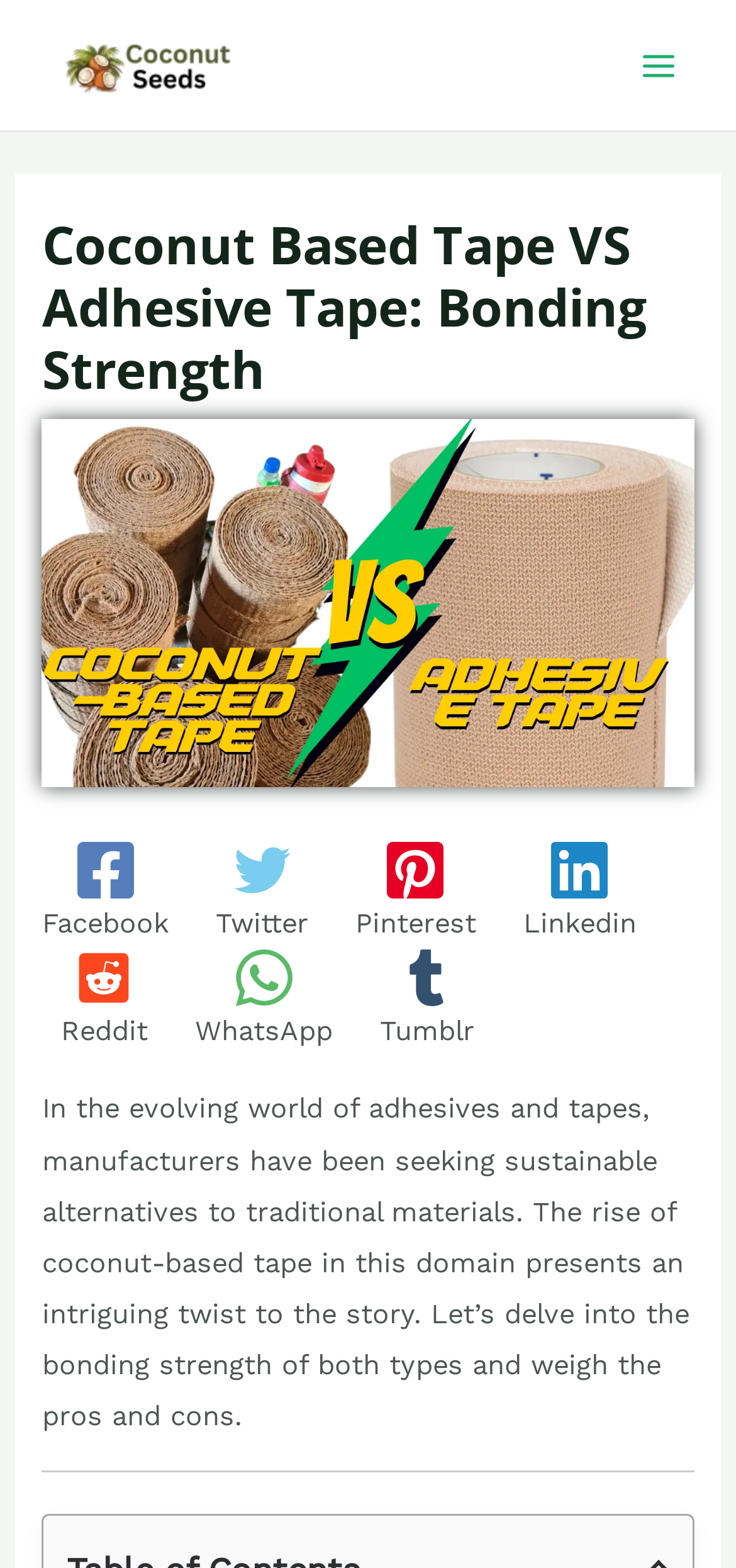Is there an image on the webpage?
Refer to the image and give a detailed answer to the question.

I saw multiple images on the webpage, including the logo 'Coconut Seeds', an image related to 'Coconut-based Tape VS Adhesive Tape', and social media icons.